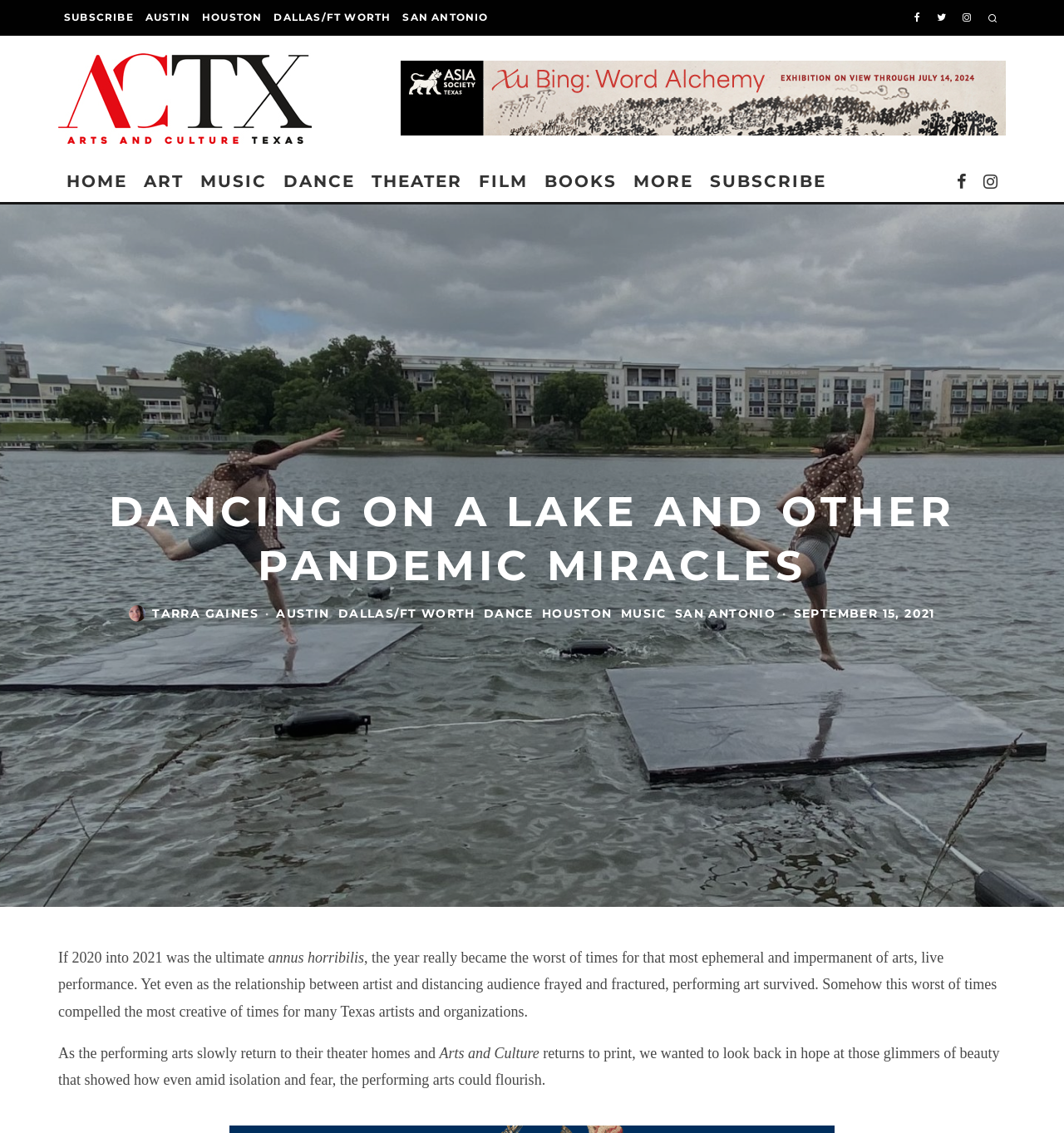Locate the bounding box coordinates of the area where you should click to accomplish the instruction: "Click the AUSTIN link".

[0.131, 0.0, 0.184, 0.031]